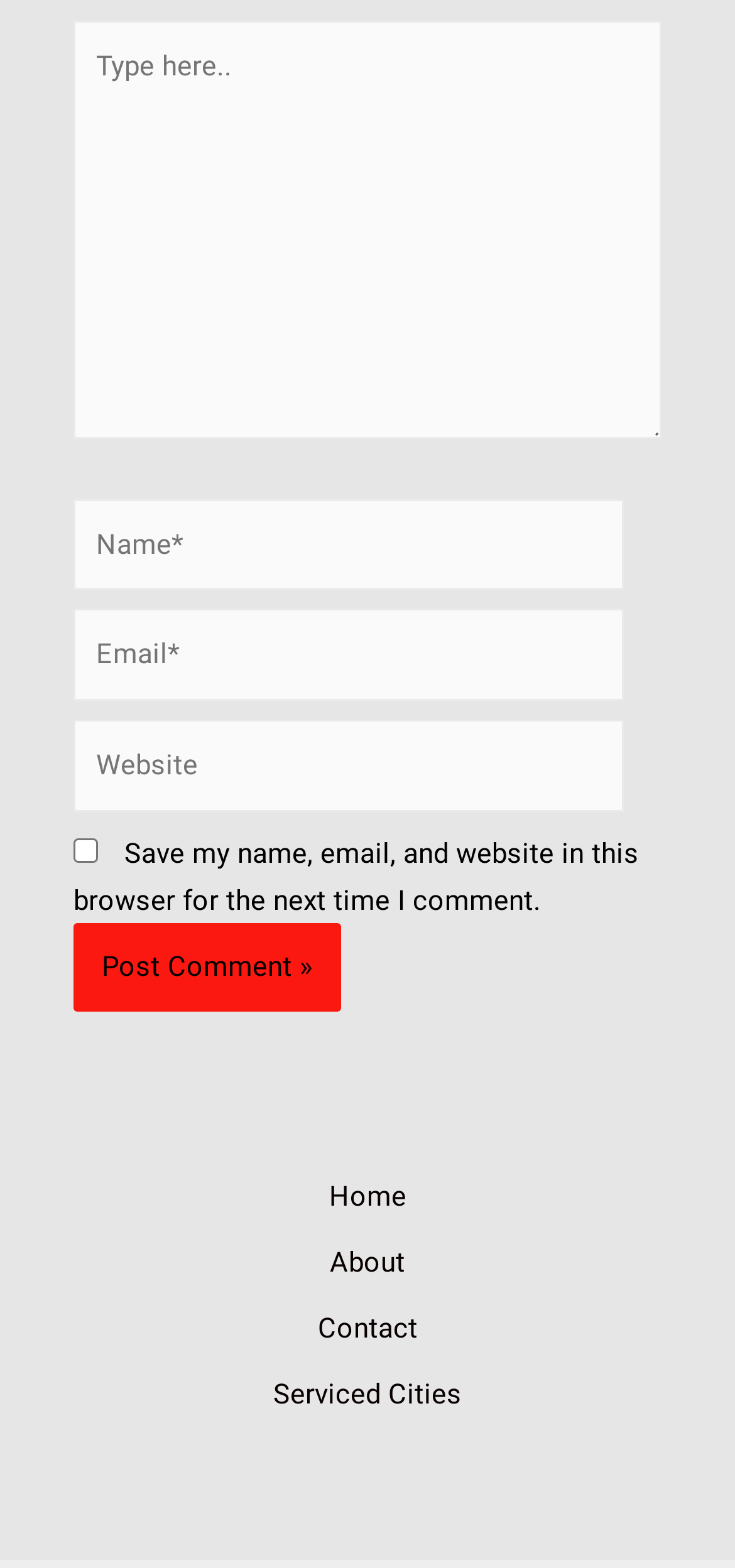Identify the bounding box coordinates for the UI element described by the following text: "Contact". Provide the coordinates as four float numbers between 0 and 1, in the format [left, top, right, bottom].

[0.381, 0.833, 0.619, 0.874]